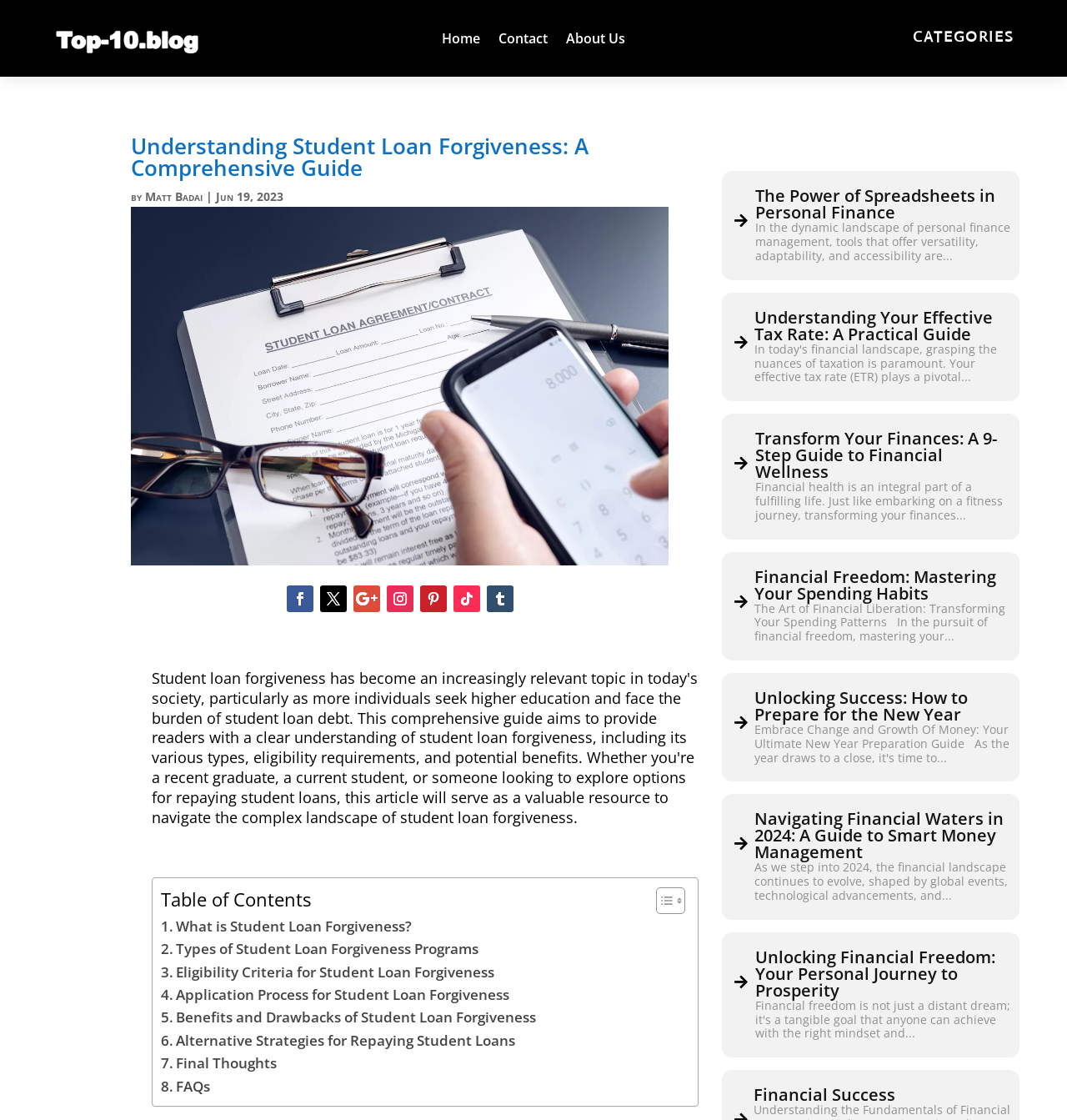Using the provided element description: "Follow", determine the bounding box coordinates of the corresponding UI element in the screenshot.

[0.362, 0.522, 0.387, 0.546]